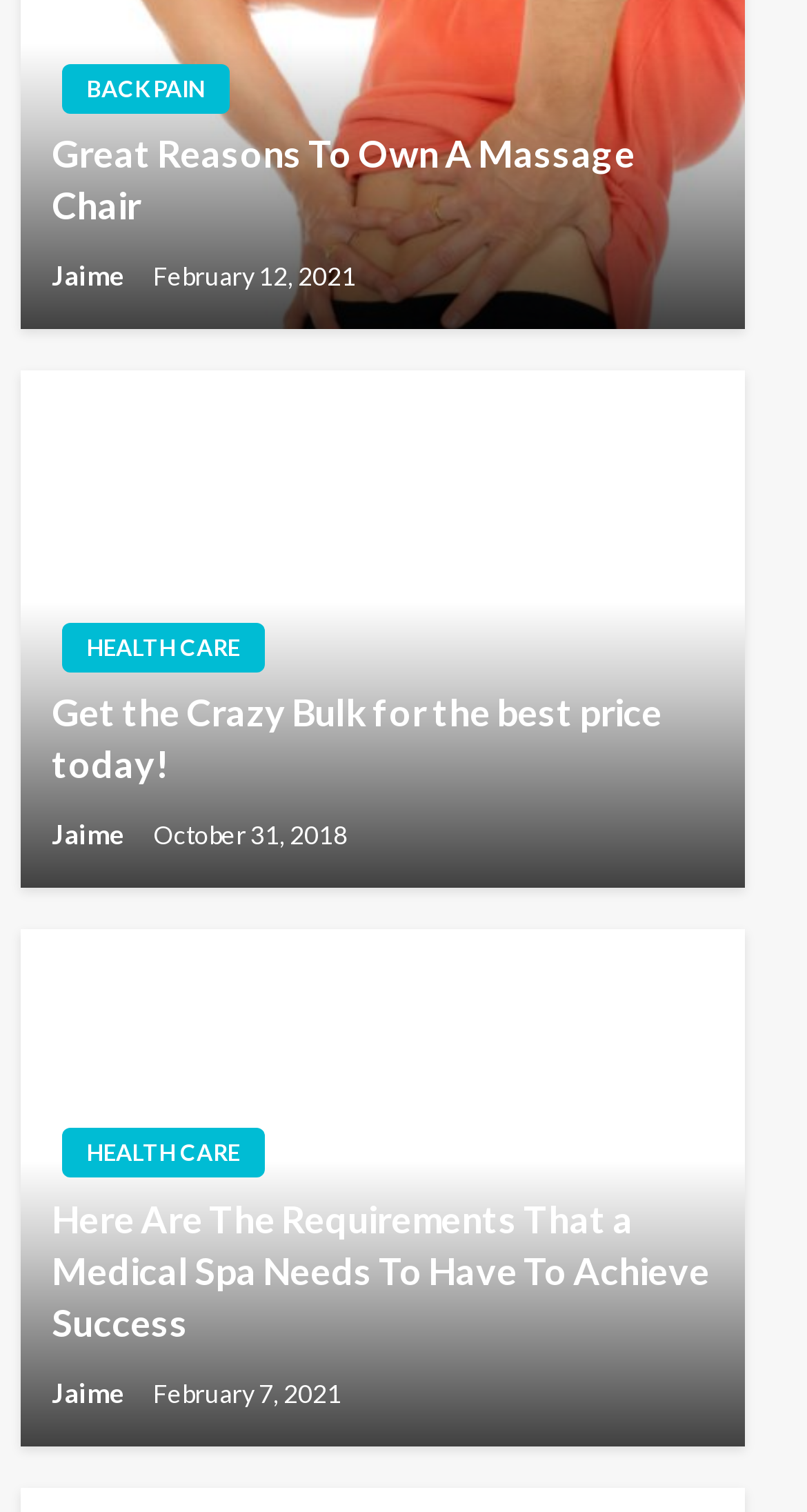Identify and provide the bounding box for the element described by: "alt="Womanan.com"".

None